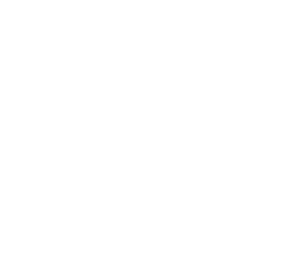What is the MOD APK version of the game promised to offer?
Please answer using one word or phrase, based on the screenshot.

Unlimited resources